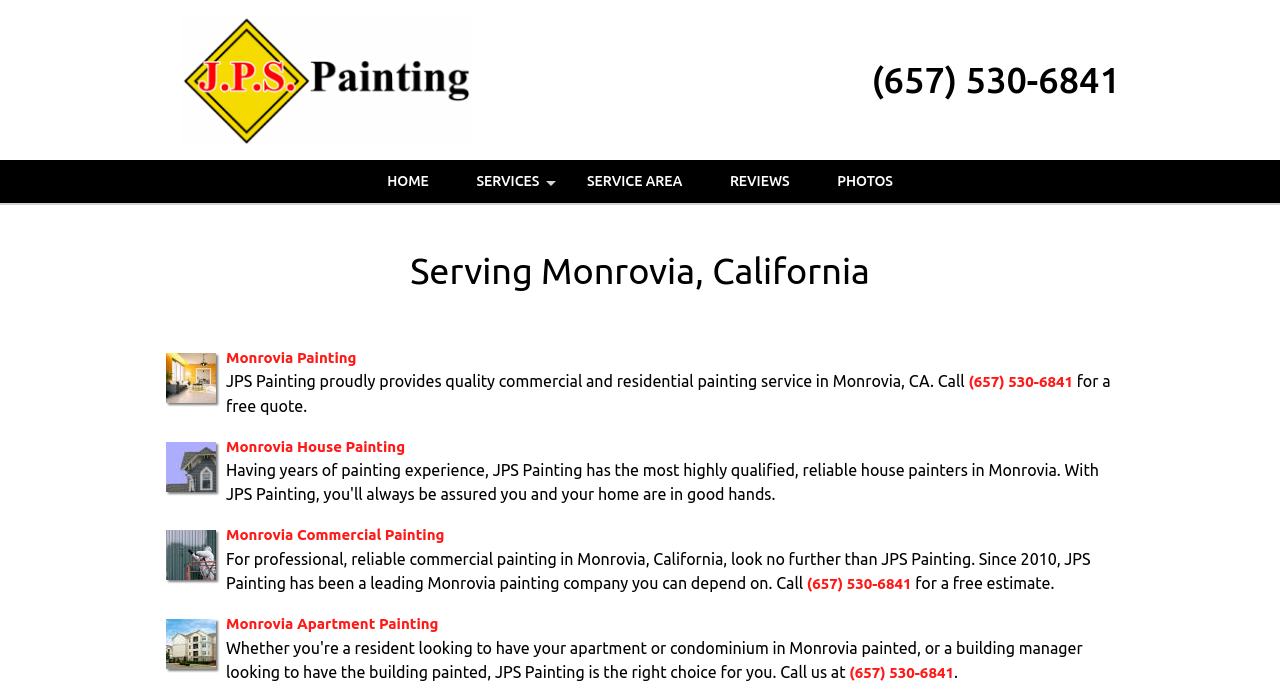Could you highlight the region that needs to be clicked to execute the instruction: "Read about Monrovia Painting services"?

[0.177, 0.498, 0.279, 0.522]